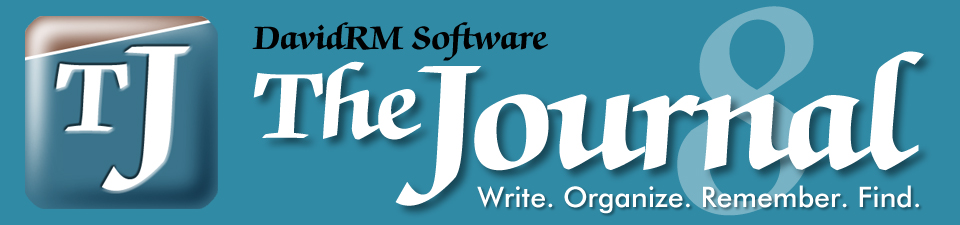Describe every detail you can see in the image.

The image features the logo of "The Journal," a software product developed by DavidRM Software. Prominently displayed is the abbreviation "TJ," styled with a sleek design, accompanied by the full name "The Journal" in a graceful, flowing font. The tagline "Write. Organize. Remember. Find." encapsulates the core functions of the software, highlighting its purpose as a versatile tool for journaling and organization. The background is a soothing teal, enhancing the visual appeal of the logo, which effectively communicates the brand's focus on clarity and user-friendliness.